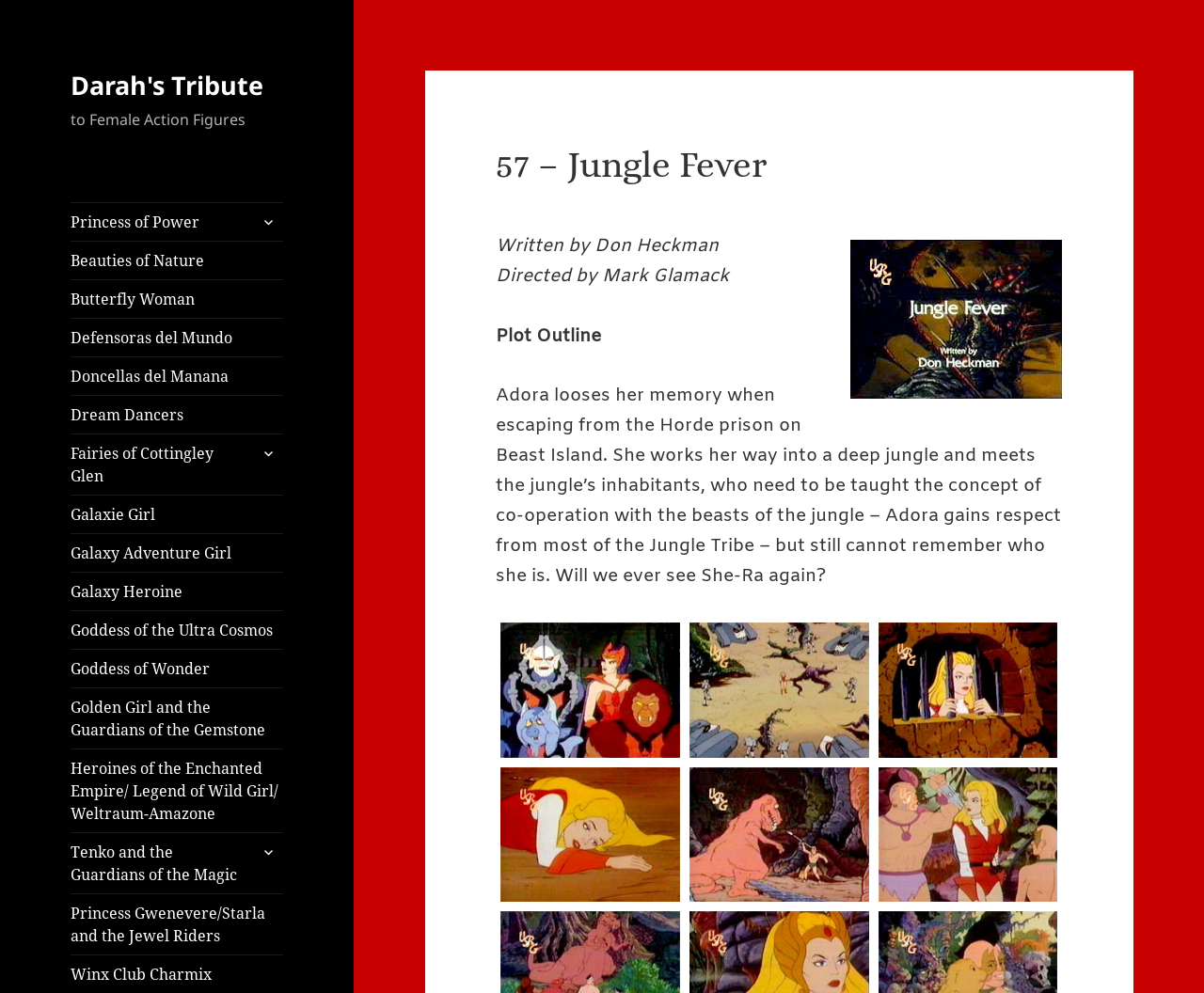Highlight the bounding box coordinates of the element that should be clicked to carry out the following instruction: "View ep5701". The coordinates must be given as four float numbers ranging from 0 to 1, i.e., [left, top, right, bottom].

[0.416, 0.627, 0.565, 0.763]